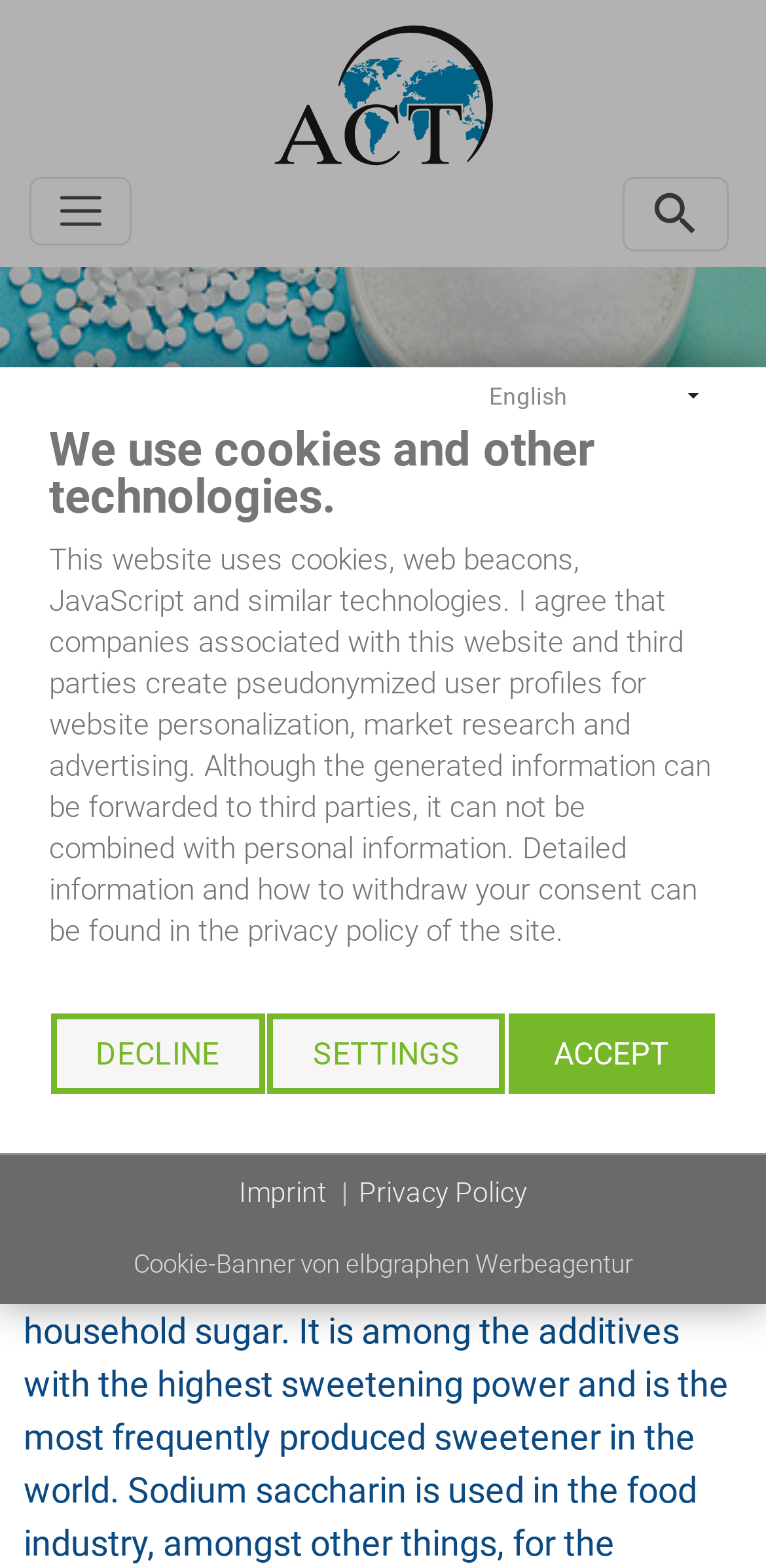Can you determine the bounding box coordinates of the area that needs to be clicked to fulfill the following instruction: "Switch language"?

[0.638, 0.235, 0.936, 0.271]